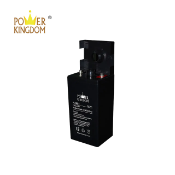What is the color of the battery casing?
Using the visual information, reply with a single word or short phrase.

Black